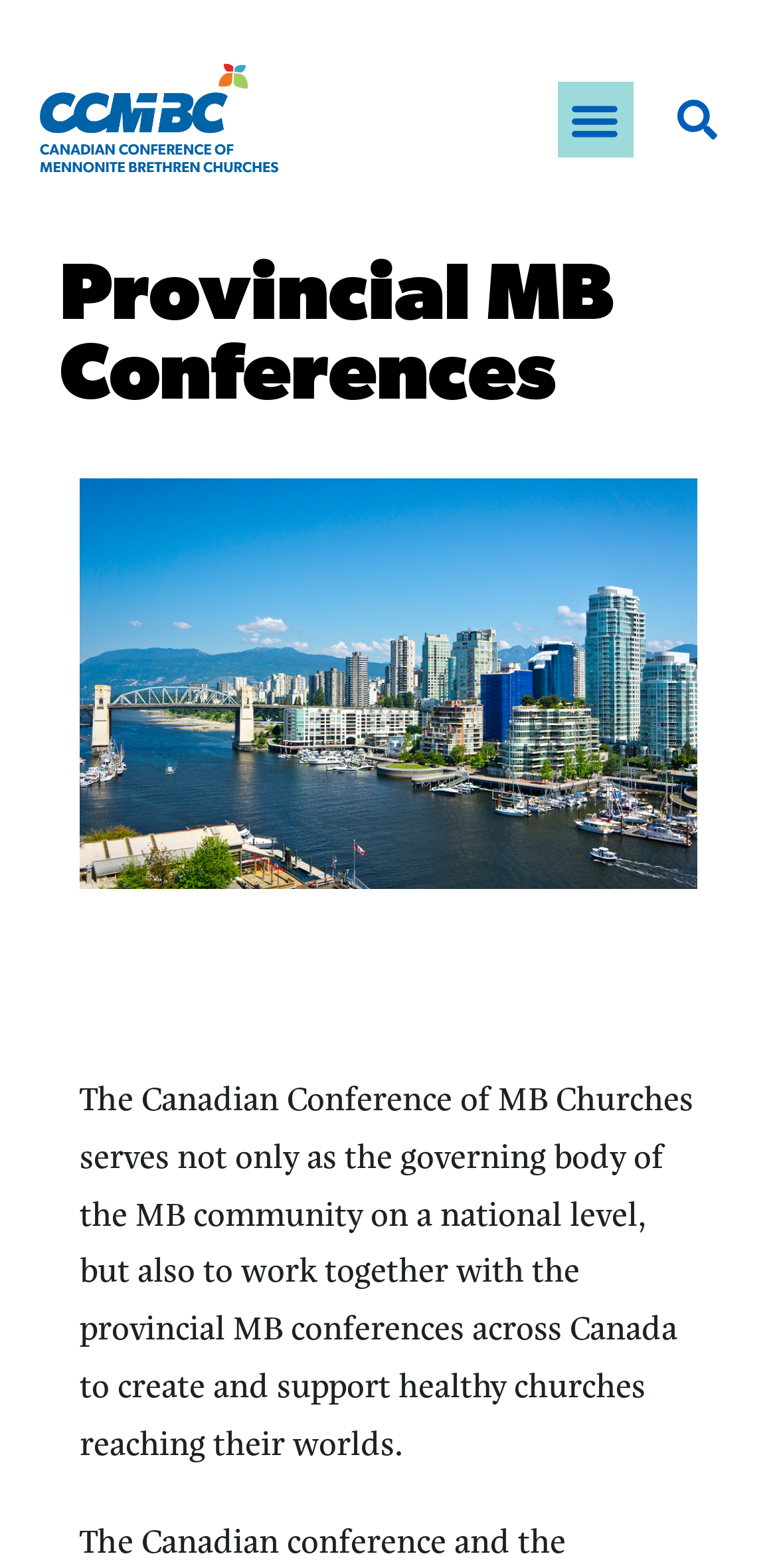Determine the main heading text of the webpage.

Provincial MB Conferences